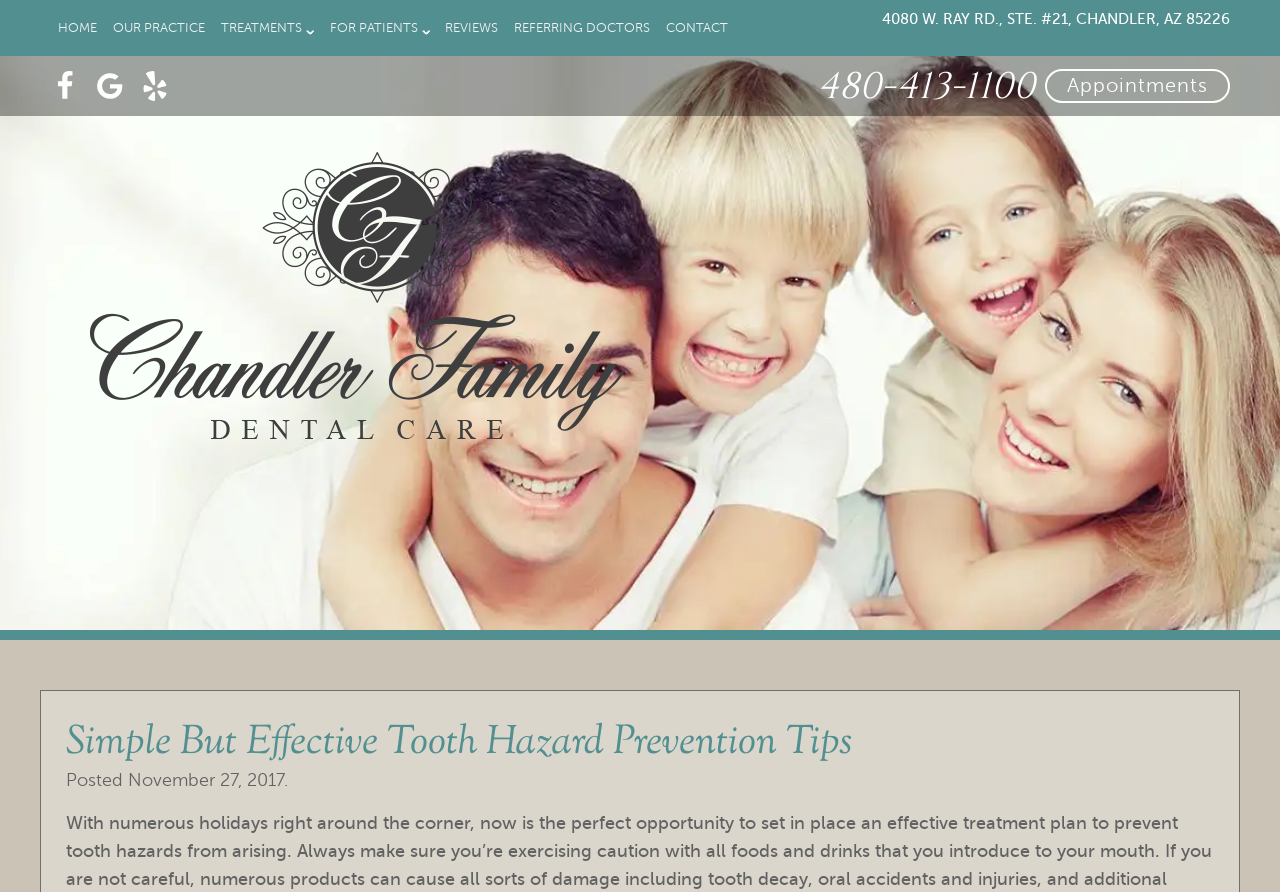Using the description: "Home", determine the UI element's bounding box coordinates. Ensure the coordinates are in the format of four float numbers between 0 and 1, i.e., [left, top, right, bottom].

[0.039, 0.0, 0.082, 0.063]